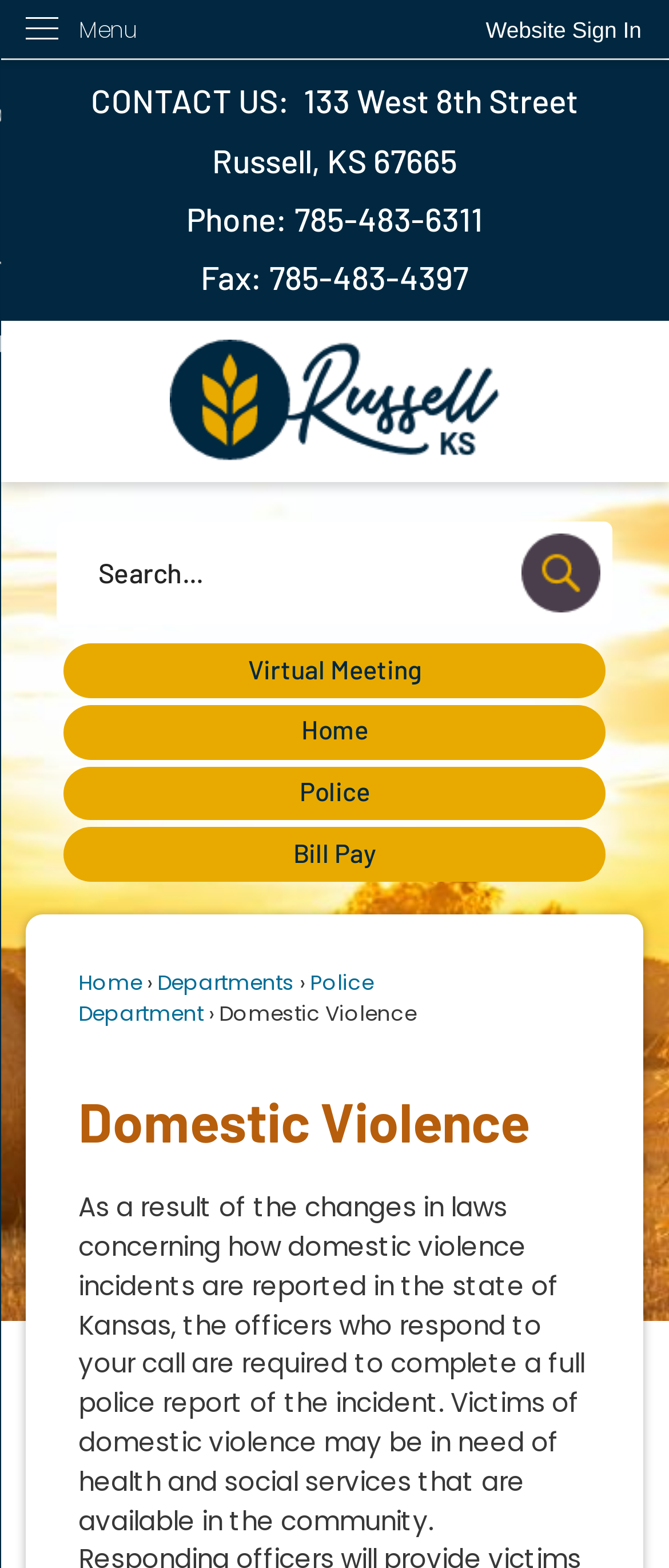What is the phone number of the Russell, KS office?
Refer to the image and offer an in-depth and detailed answer to the question.

I found the phone number by looking at the 'CONTACT US' section, where it lists the address and phone number of the Russell, KS office.